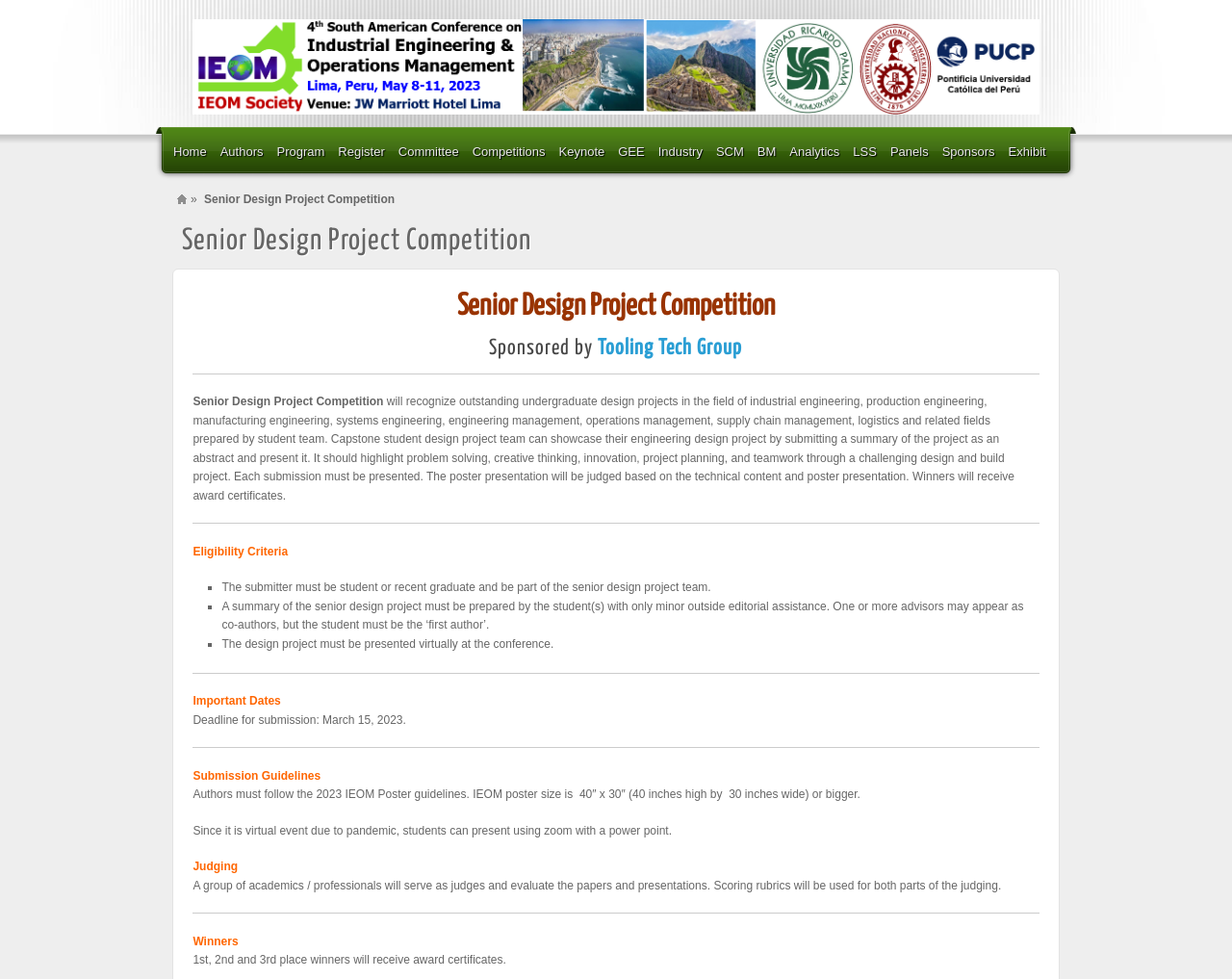Please find the bounding box coordinates of the element that you should click to achieve the following instruction: "Click on the 'Peru 2023' link". The coordinates should be presented as four float numbers between 0 and 1: [left, top, right, bottom].

[0.156, 0.02, 0.844, 0.117]